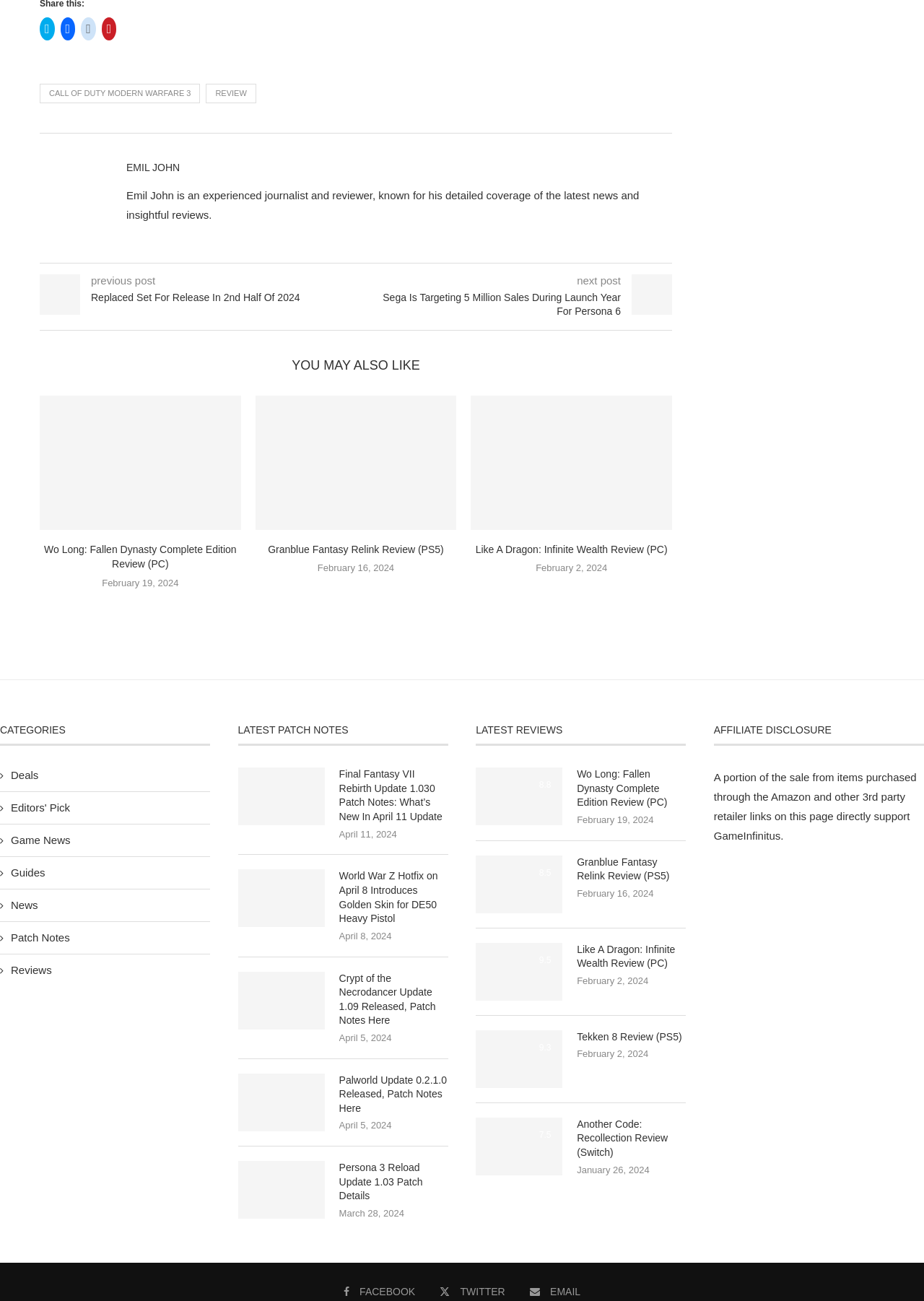Please find the bounding box coordinates of the clickable region needed to complete the following instruction: "Click to share on Twitter". The bounding box coordinates must consist of four float numbers between 0 and 1, i.e., [left, top, right, bottom].

[0.043, 0.014, 0.059, 0.031]